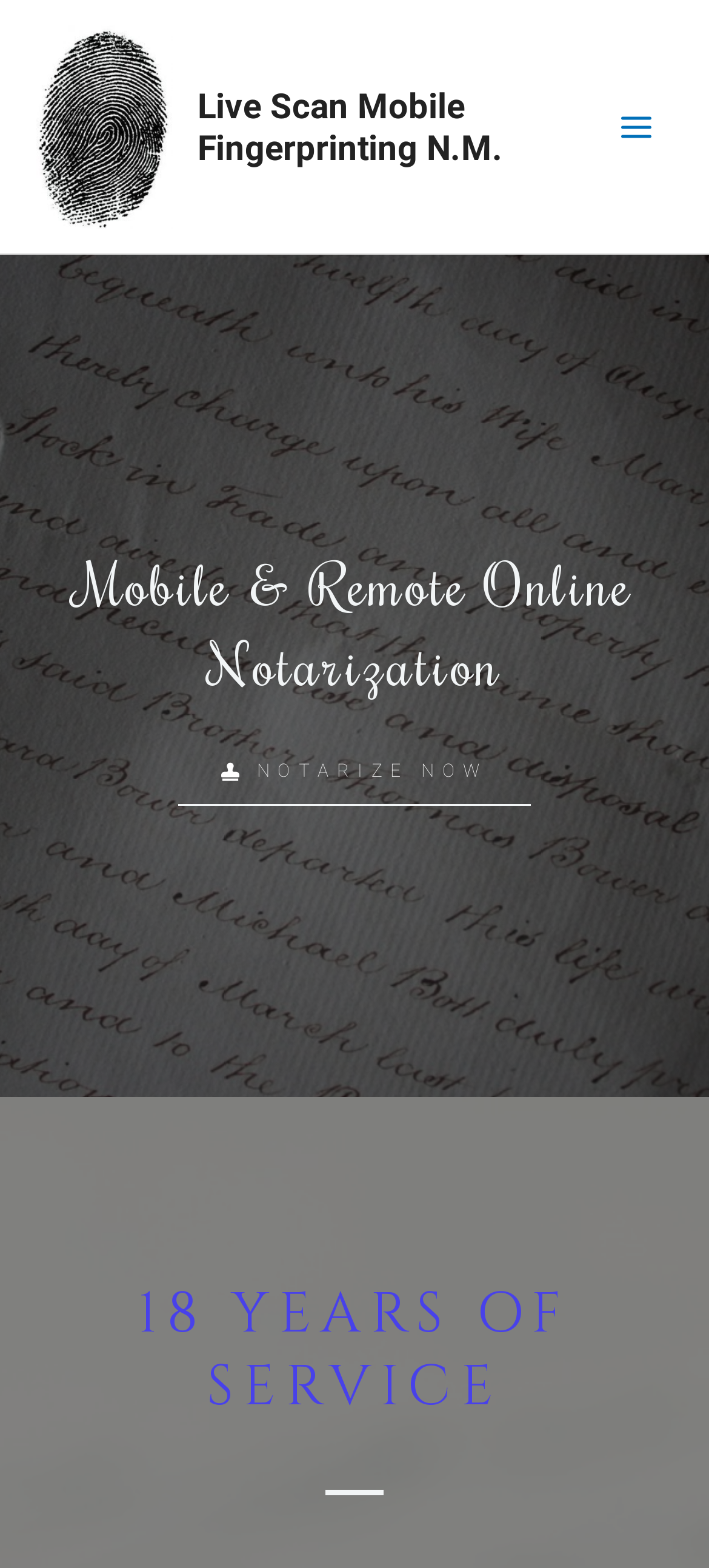Give a one-word or one-phrase response to the question: 
What type of identification is mentioned on the webpage?

Child Identification Kits